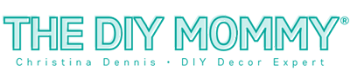What is Christina Dennis' expertise?
Please give a detailed and elaborate answer to the question based on the image.

The tagline 'Christina Dennis - DIY Decor Expert' highlights her expertise and personal touch in the realm of do-it-yourself crafts and home decor, indicating that she is an expert in DIY decor.